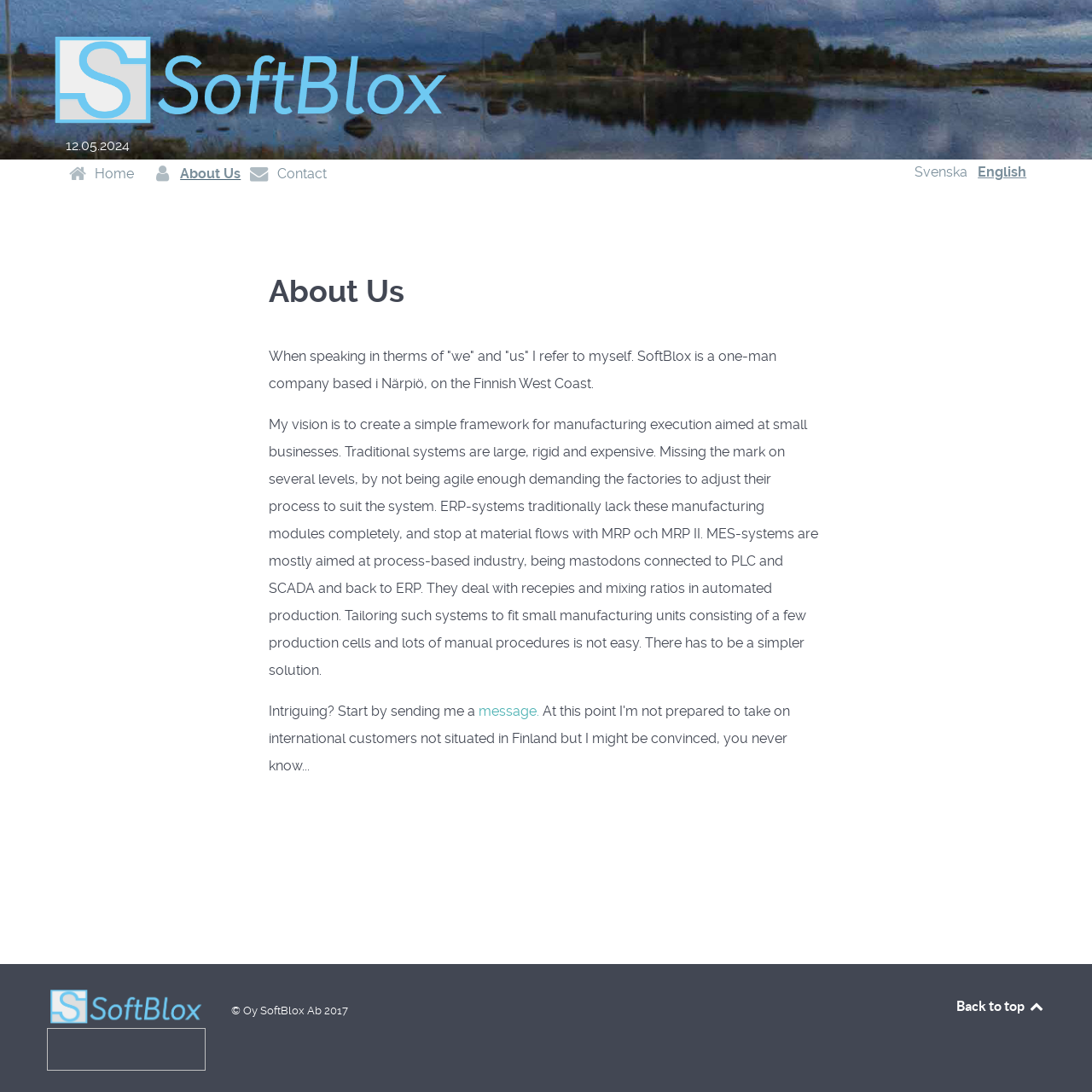Identify the bounding box coordinates of the section that should be clicked to achieve the task described: "Click the Contact link".

[0.227, 0.146, 0.299, 0.172]